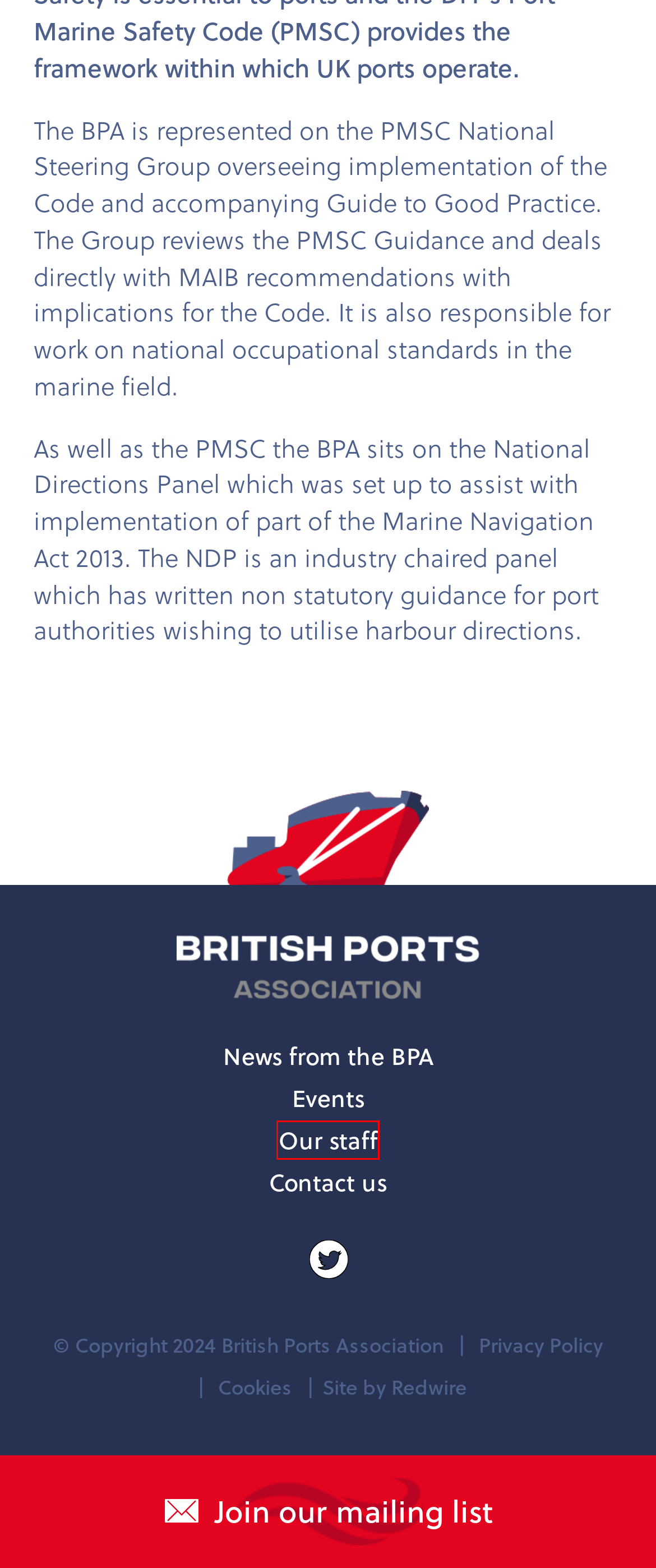Assess the screenshot of a webpage with a red bounding box and determine which webpage description most accurately matches the new page after clicking the element within the red box. Here are the options:
A. The British Ports Association
B. Contact us - British Ports Association
C. British Ports Association
D. Our staff - British Ports Association
E. Careers Hub - British Ports Association
F. Privacy Policy - British Ports Association
G. Cookies - British Ports Association
H. Redwire • Web design & development • London SE1

D